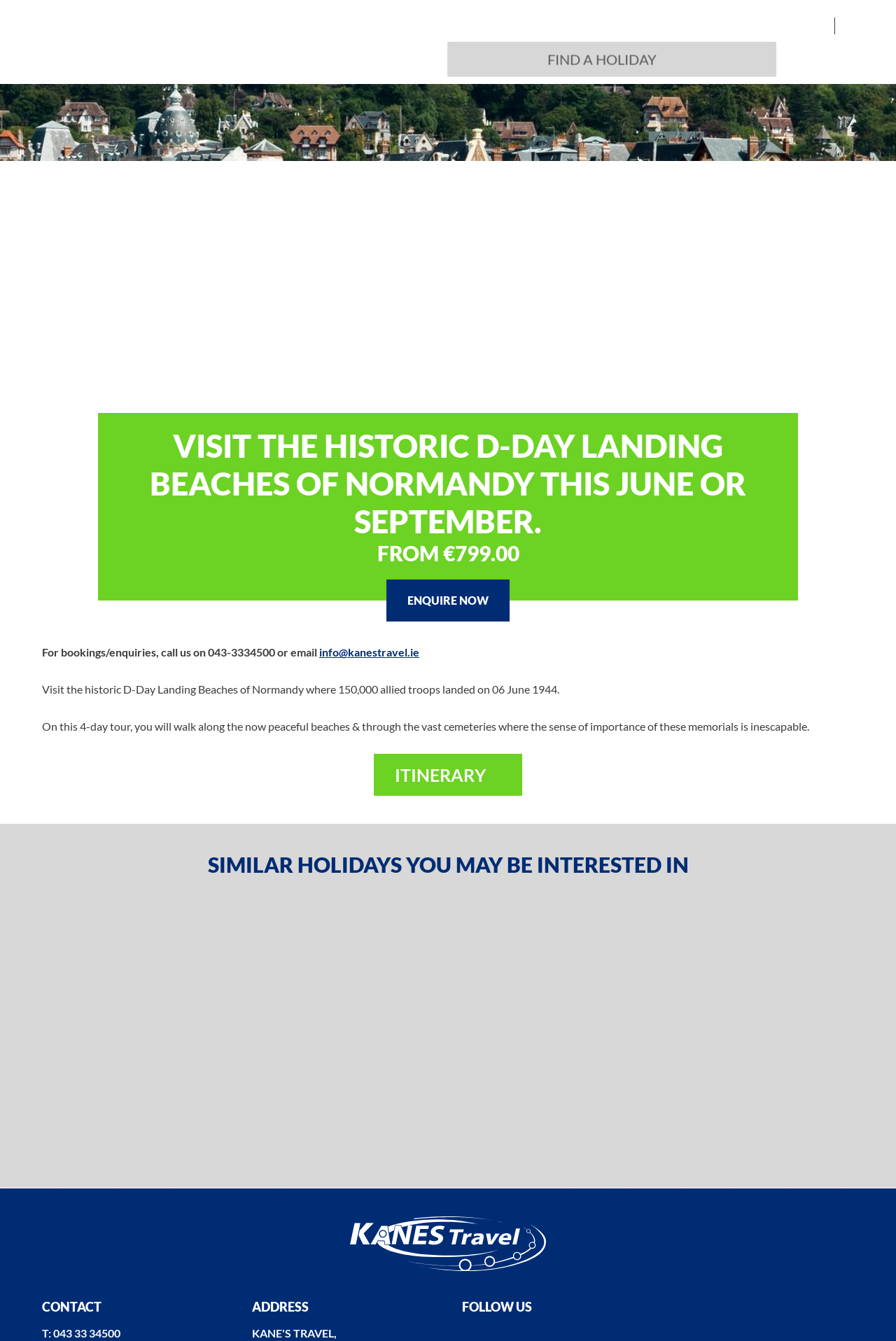Locate the bounding box coordinates of the area where you should click to accomplish the instruction: "Toggle search".

[0.934, 0.013, 0.953, 0.026]